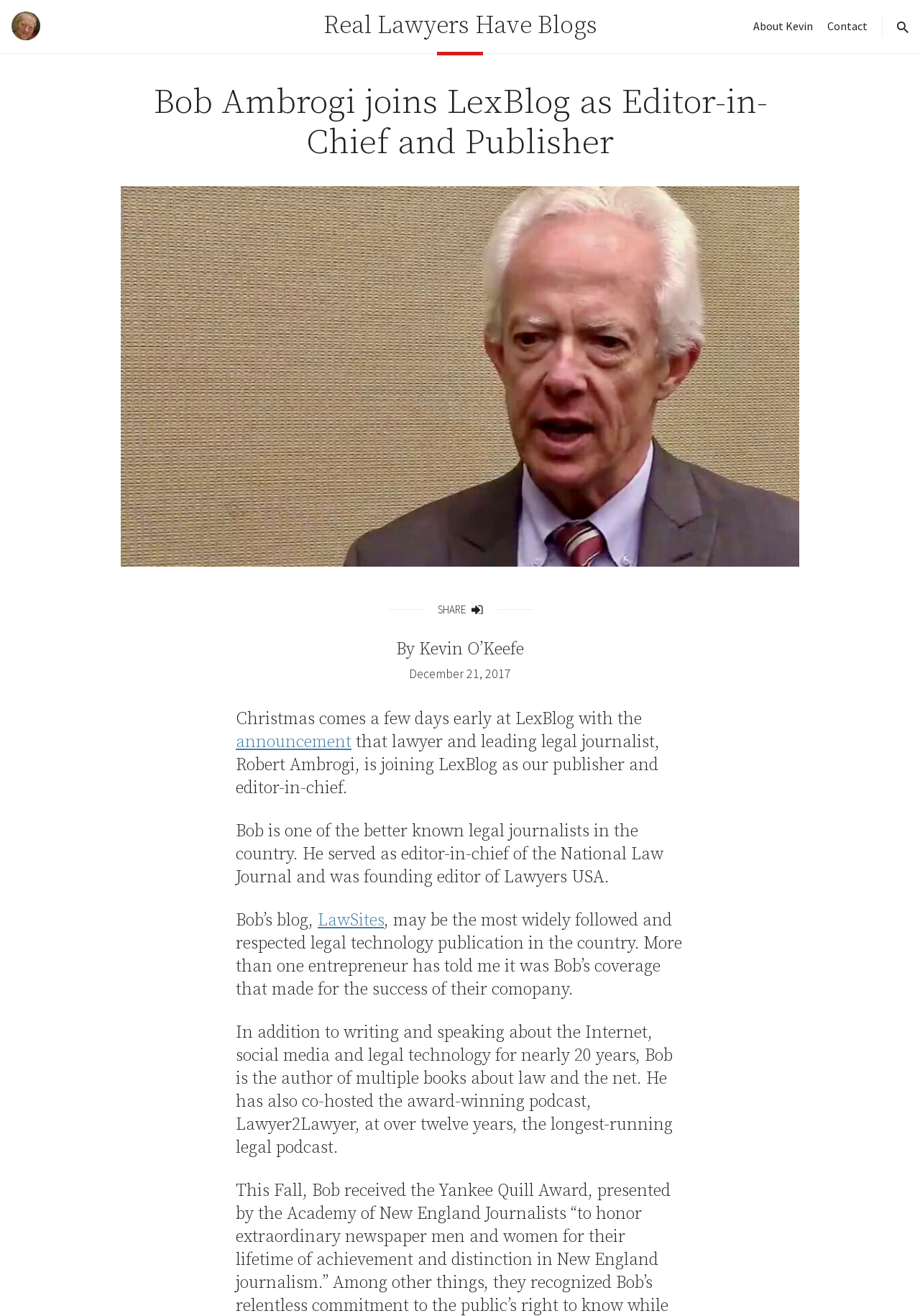Please mark the bounding box coordinates of the area that should be clicked to carry out the instruction: "Share the article".

[0.475, 0.457, 0.525, 0.47]